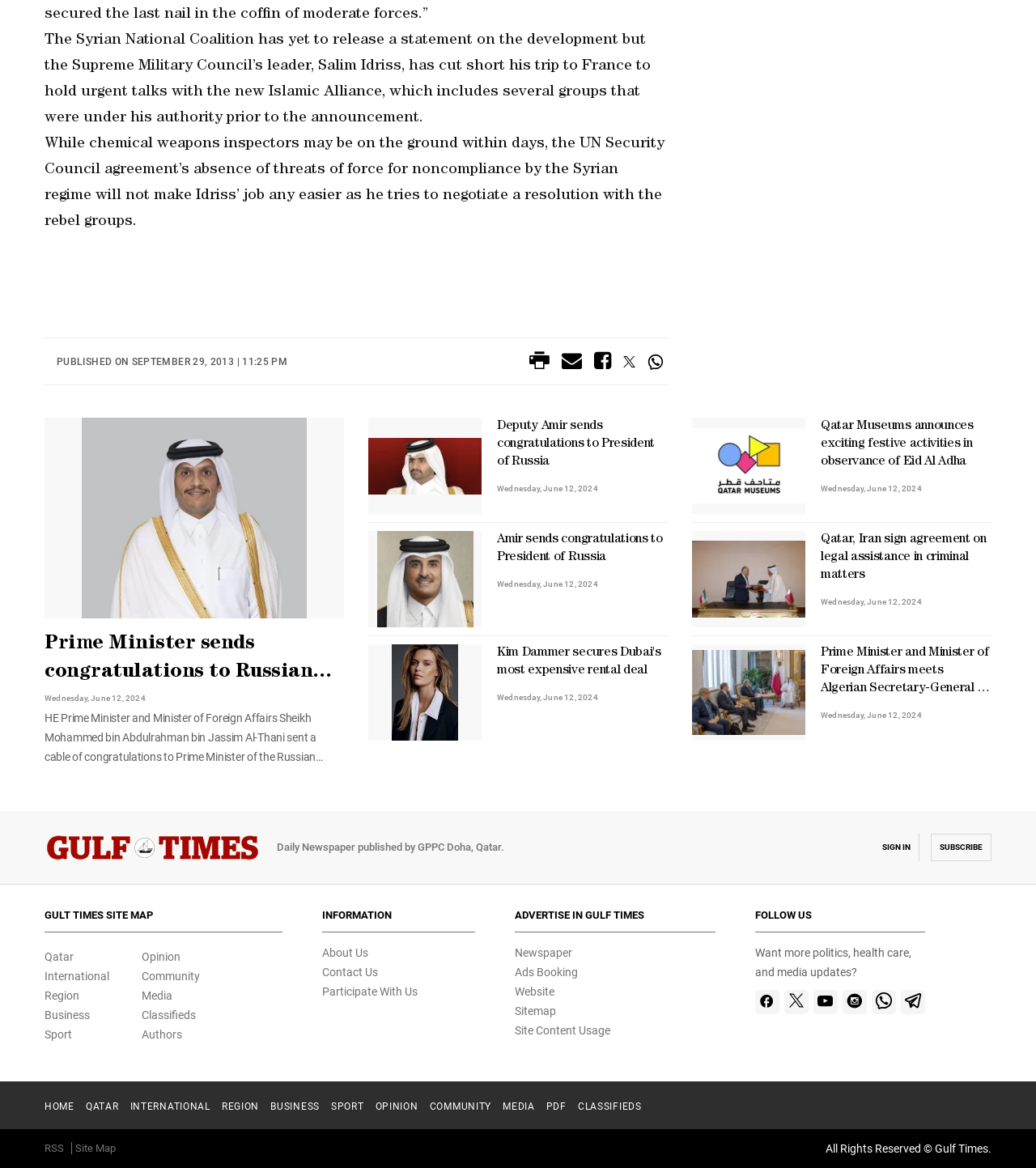Please predict the bounding box coordinates (top-left x, top-left y, bottom-right x, bottom-right y) for the UI element in the screenshot that fits the description: Contact Us

[0.311, 0.439, 0.365, 0.45]